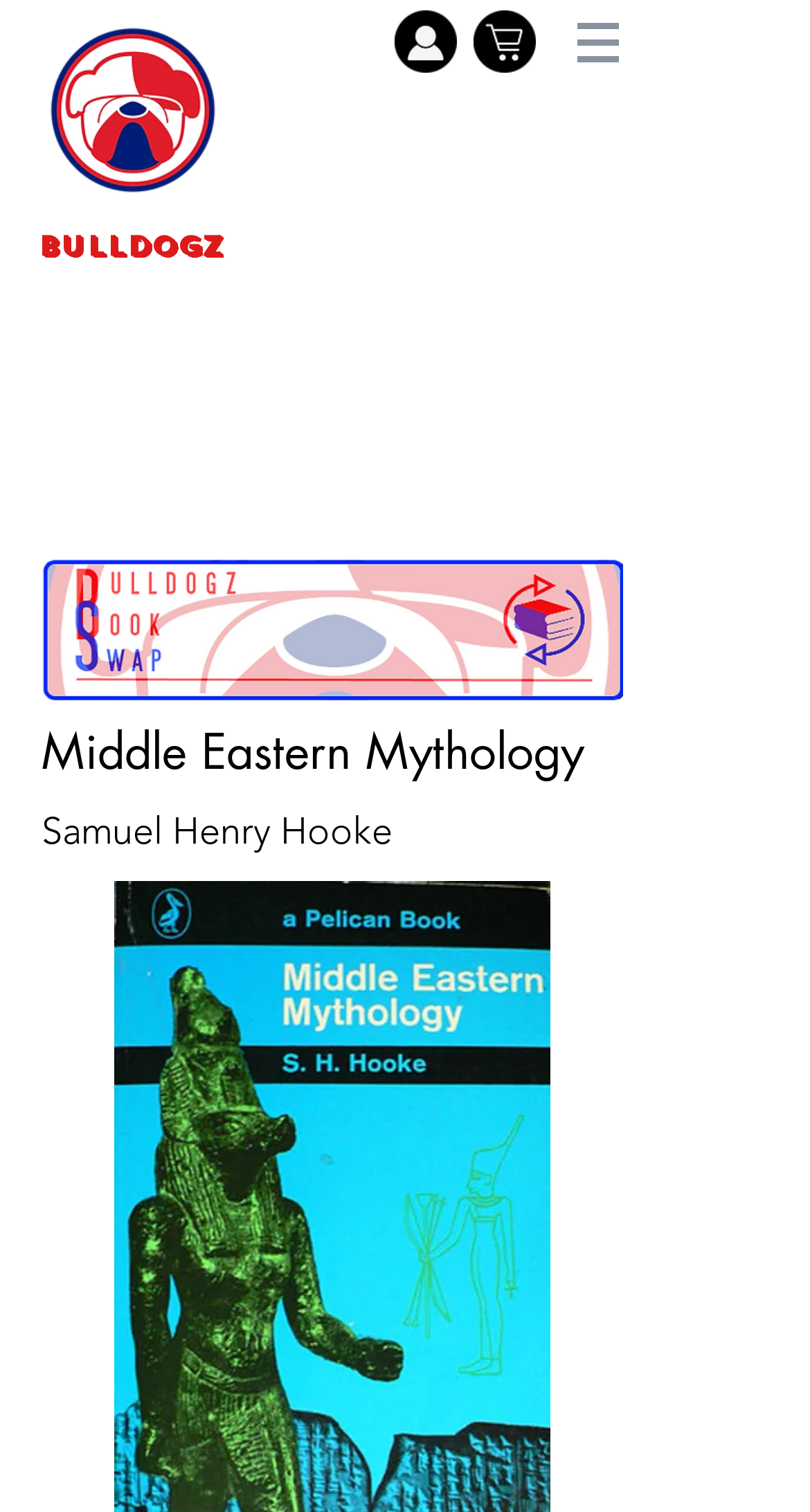Using the provided element description "BULLDOGZ", determine the bounding box coordinates of the UI element.

[0.047, 0.151, 0.276, 0.175]